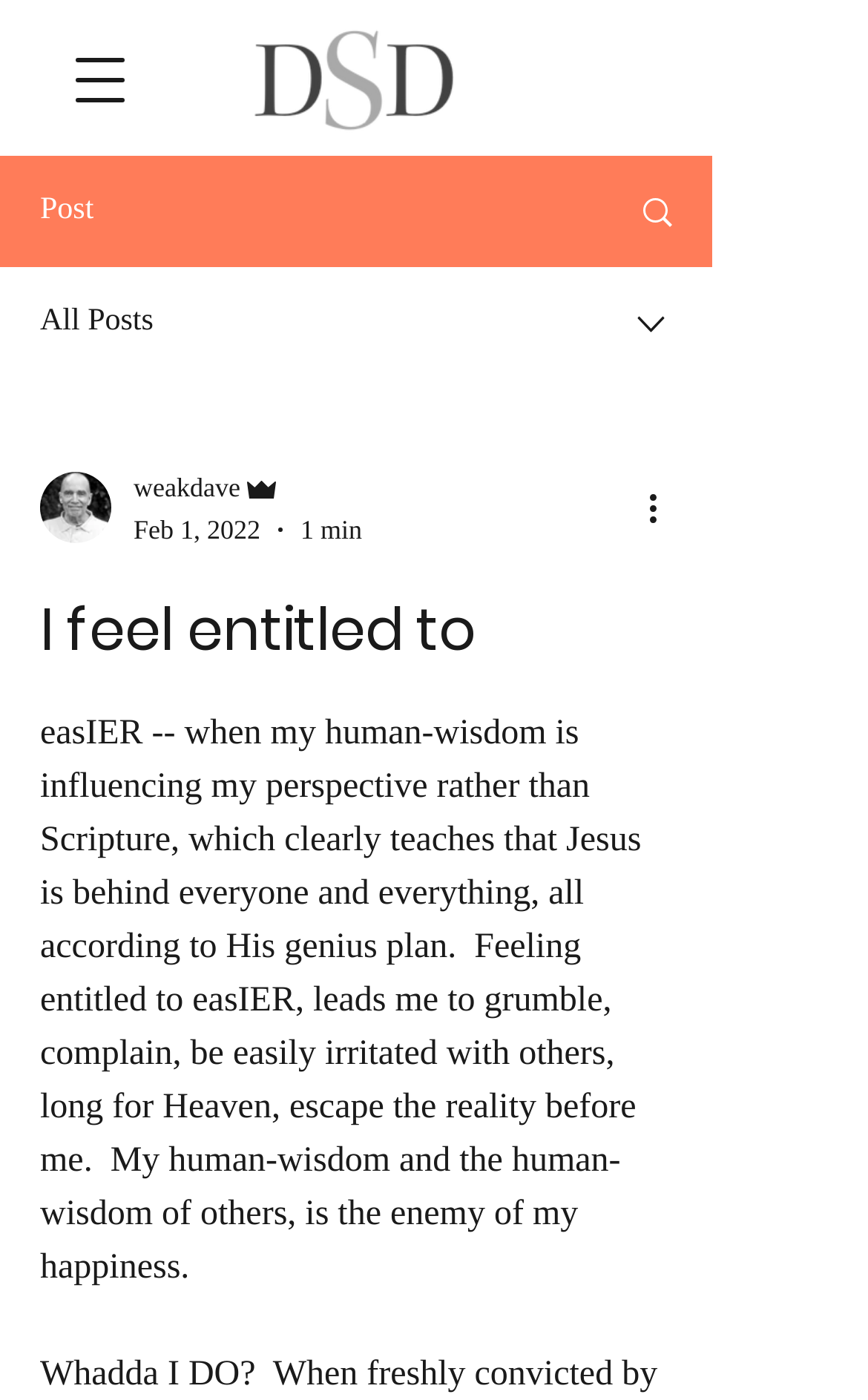What is the author's feeling?
Identify the answer in the screenshot and reply with a single word or phrase.

entitled